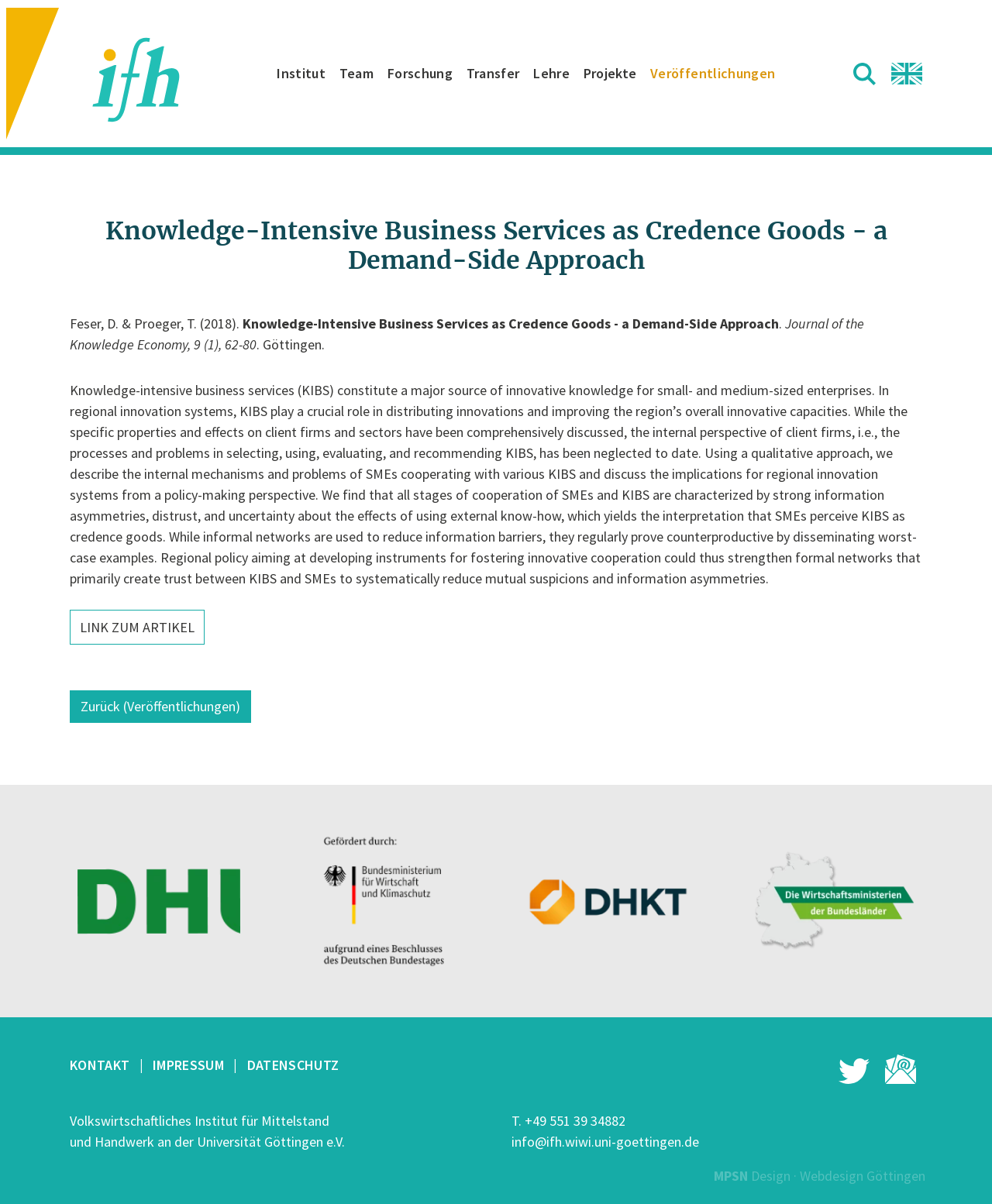Given the description: "MPSN Design · Webdesign Göttingen", determine the bounding box coordinates of the UI element. The coordinates should be formatted as four float numbers between 0 and 1, [left, top, right, bottom].

[0.72, 0.969, 0.933, 0.984]